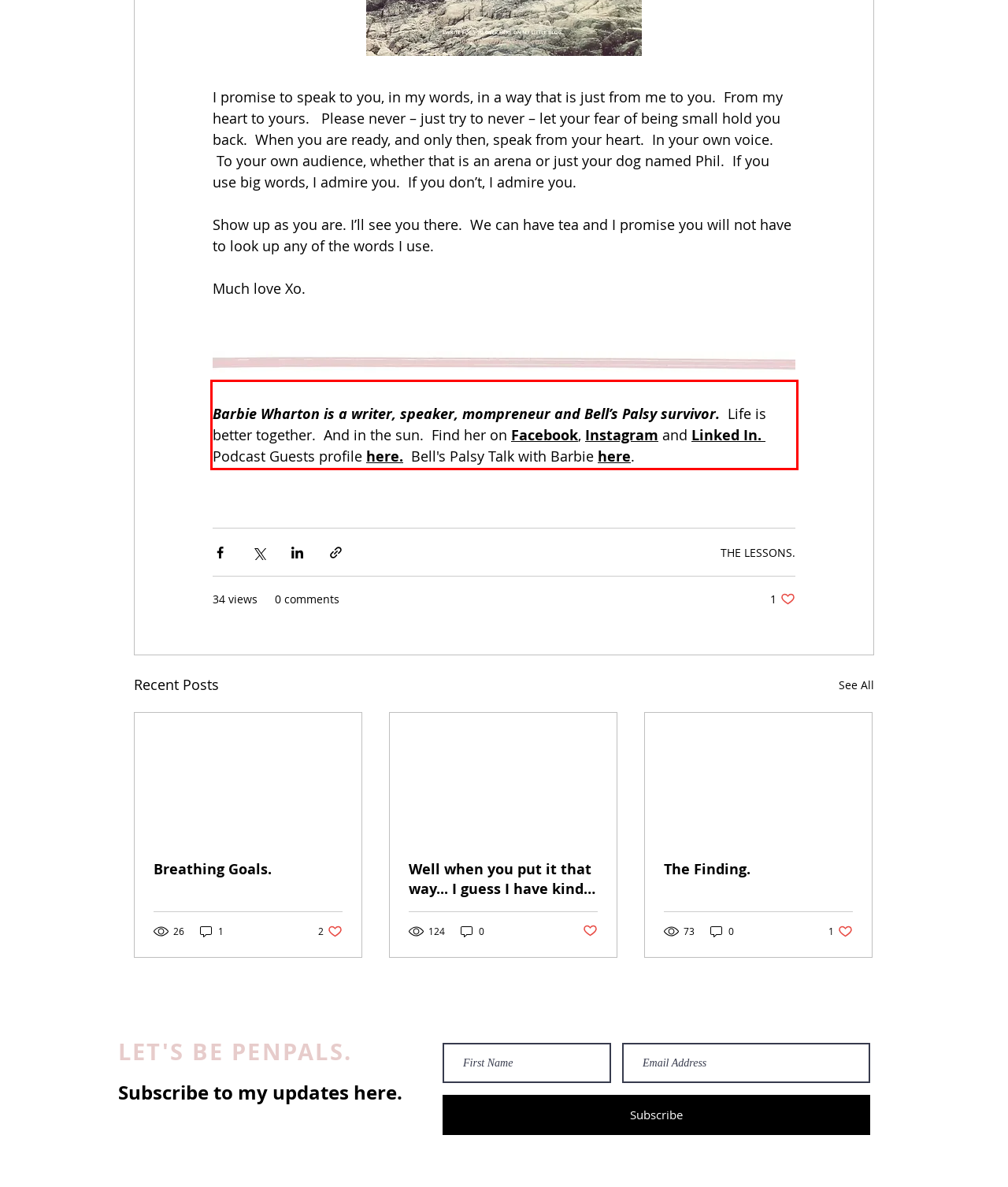Please use OCR to extract the text content from the red bounding box in the provided webpage screenshot.

Barbie Wharton is a writer, speaker, mompreneur and Bell’s Palsy survivor. Life is better together. And in the sun. Find her on Facebook, Instagram and Linked In. Podcast Guests profile here. Bell's Palsy Talk with Barbie here.